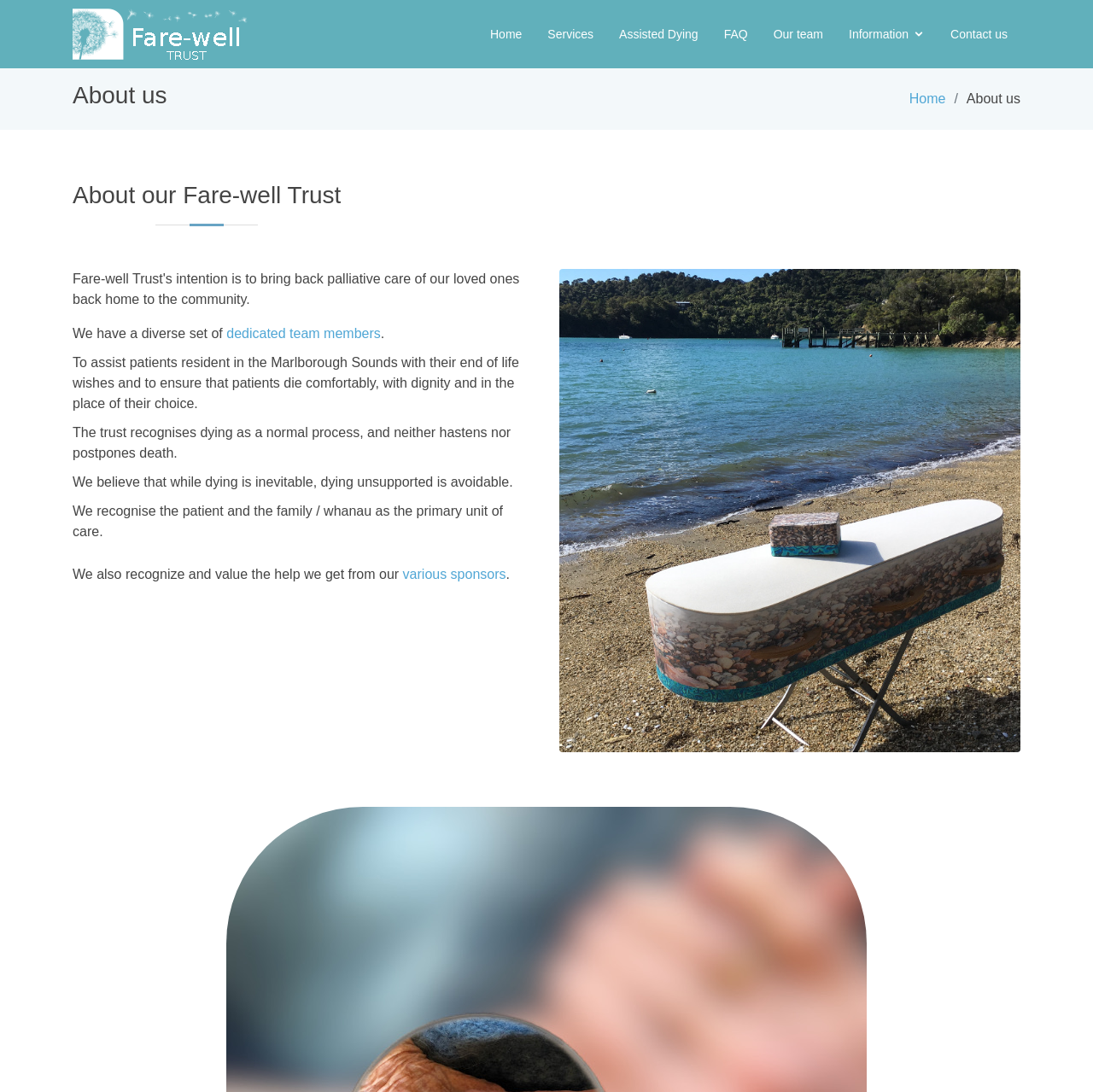Please identify the bounding box coordinates of the element's region that I should click in order to complete the following instruction: "Learn more about Assisted Dying". The bounding box coordinates consist of four float numbers between 0 and 1, i.e., [left, top, right, bottom].

[0.555, 0.016, 0.651, 0.048]